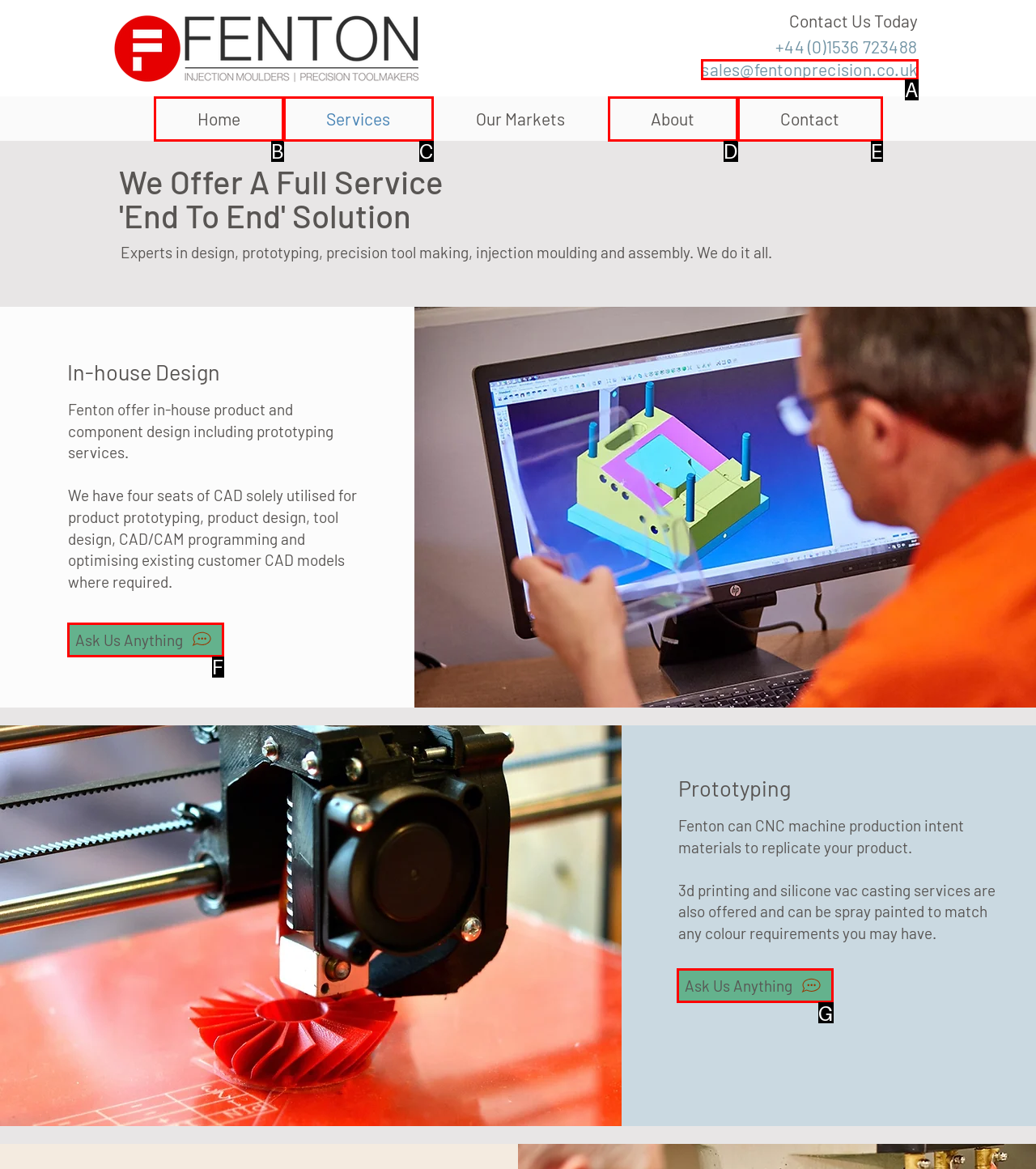Select the appropriate option that fits: About
Reply with the letter of the correct choice.

D